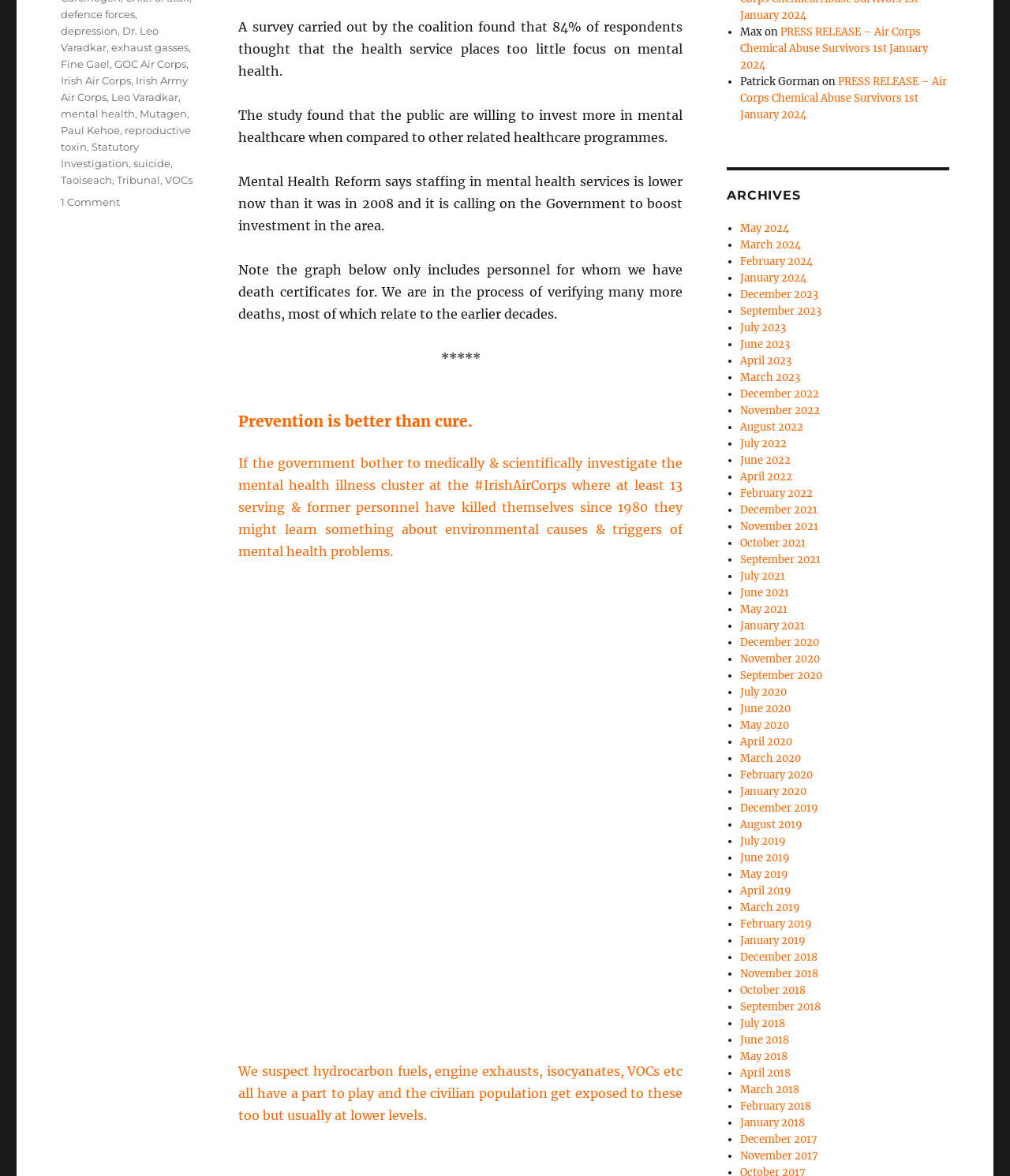Please determine the bounding box coordinates of the element to click on in order to accomplish the following task: "Read the article 'PRESS RELEASE – Air Corps Chemical Abuse Survivors 1st January 2024'". Ensure the coordinates are four float numbers ranging from 0 to 1, i.e., [left, top, right, bottom].

[0.733, 0.021, 0.918, 0.061]